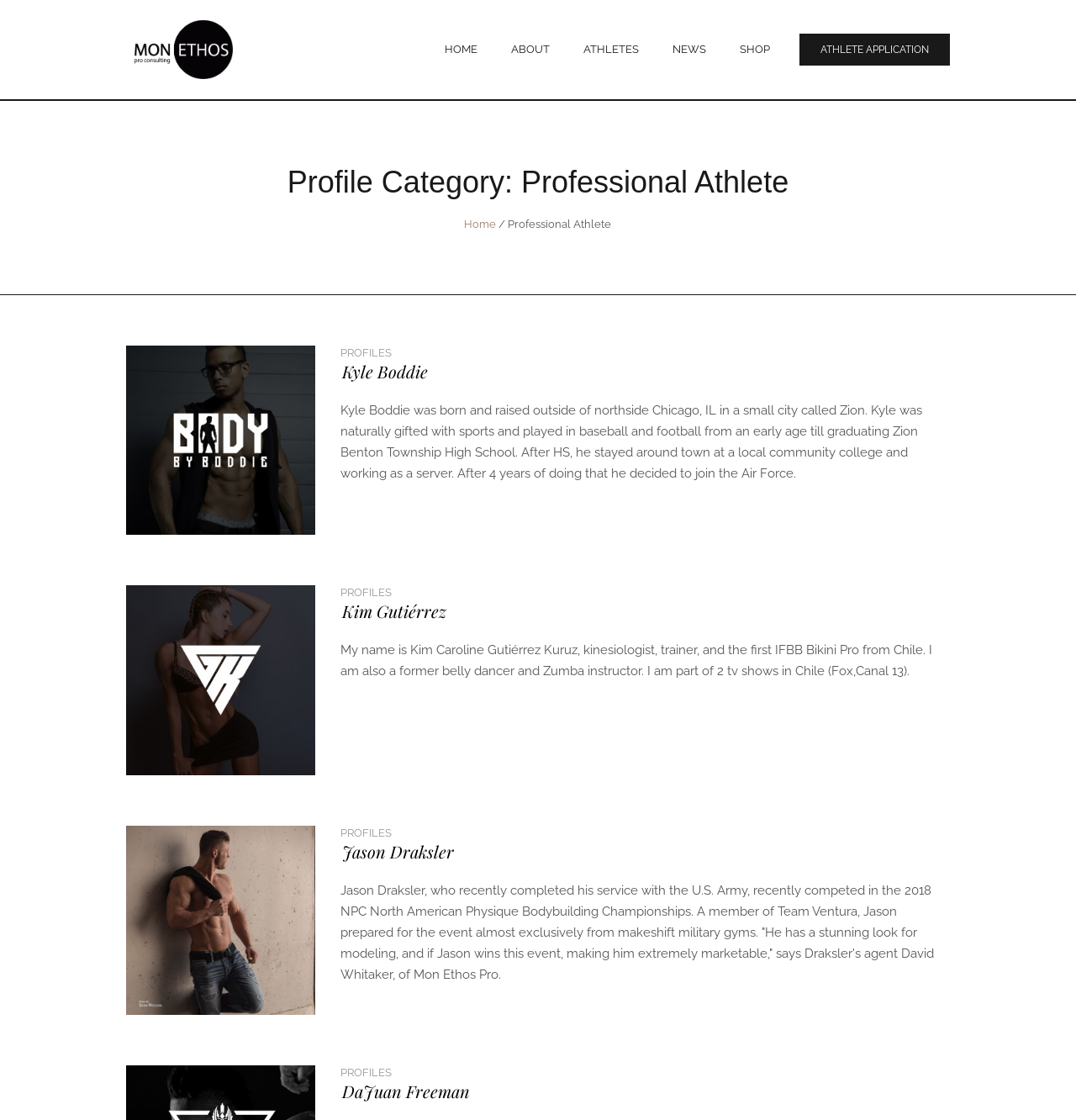Provide a single word or phrase to answer the given question: 
How many profiles are displayed on this page?

4